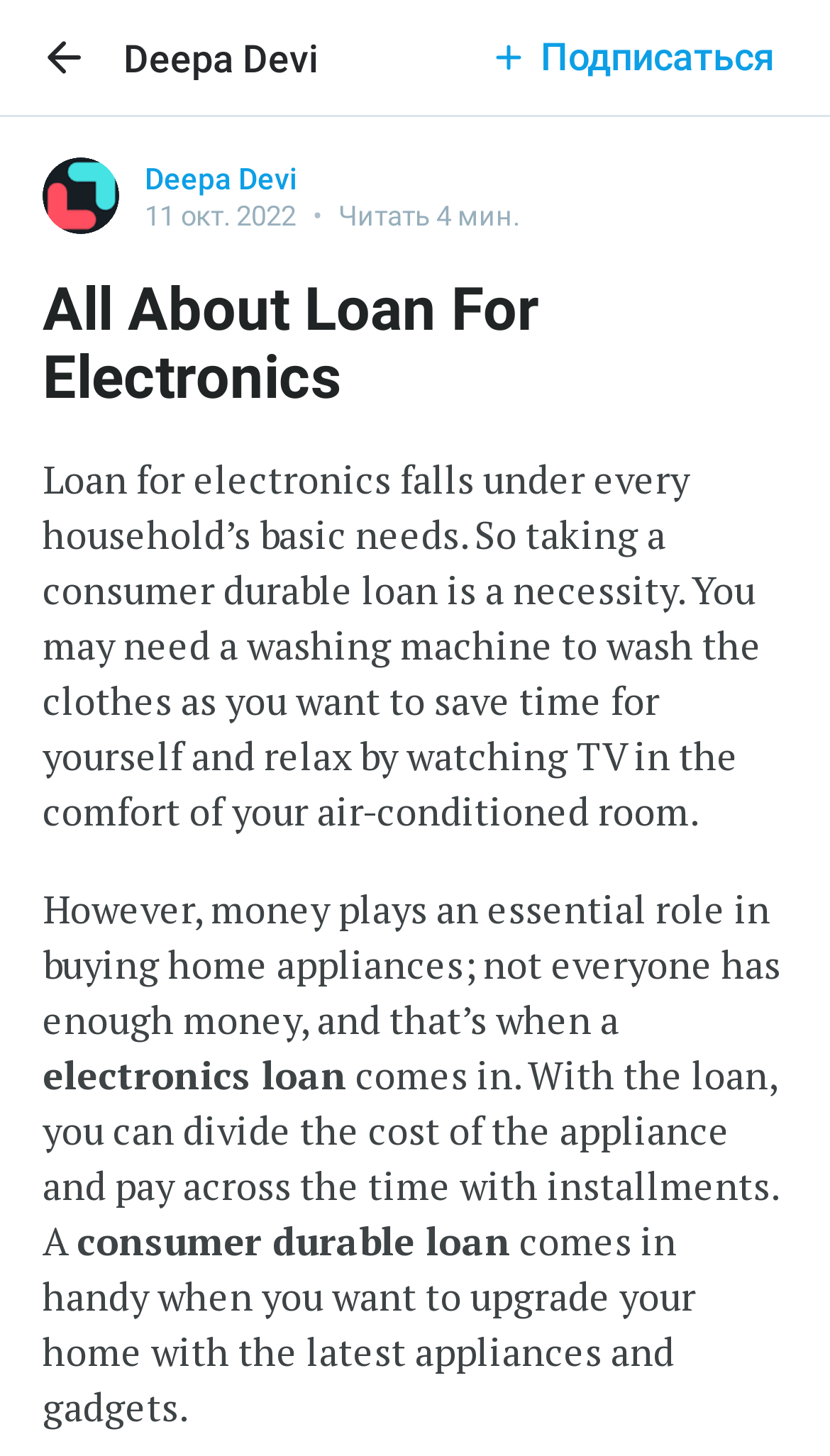With reference to the screenshot, provide a detailed response to the question below:
How long does it take to read the article?

The time it takes to read the article can be found in the header section of the webpage, where it is mentioned as 'Читать 4 мин.' or 'Read 4 minutes'.